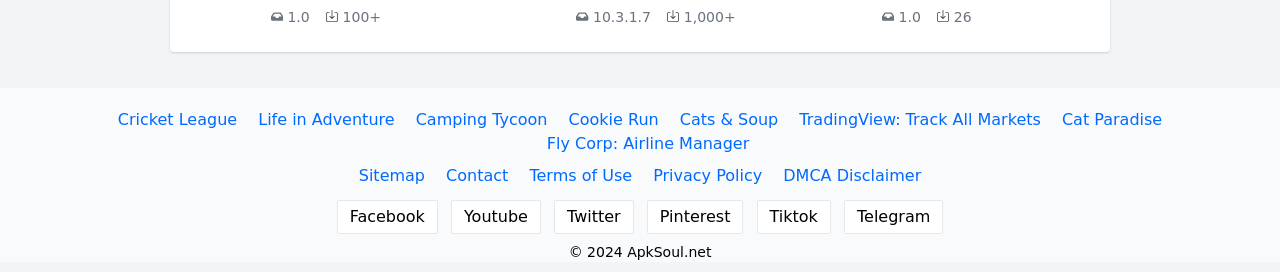Could you provide the bounding box coordinates for the portion of the screen to click to complete this instruction: "Click on Cricket League"?

[0.092, 0.403, 0.185, 0.472]